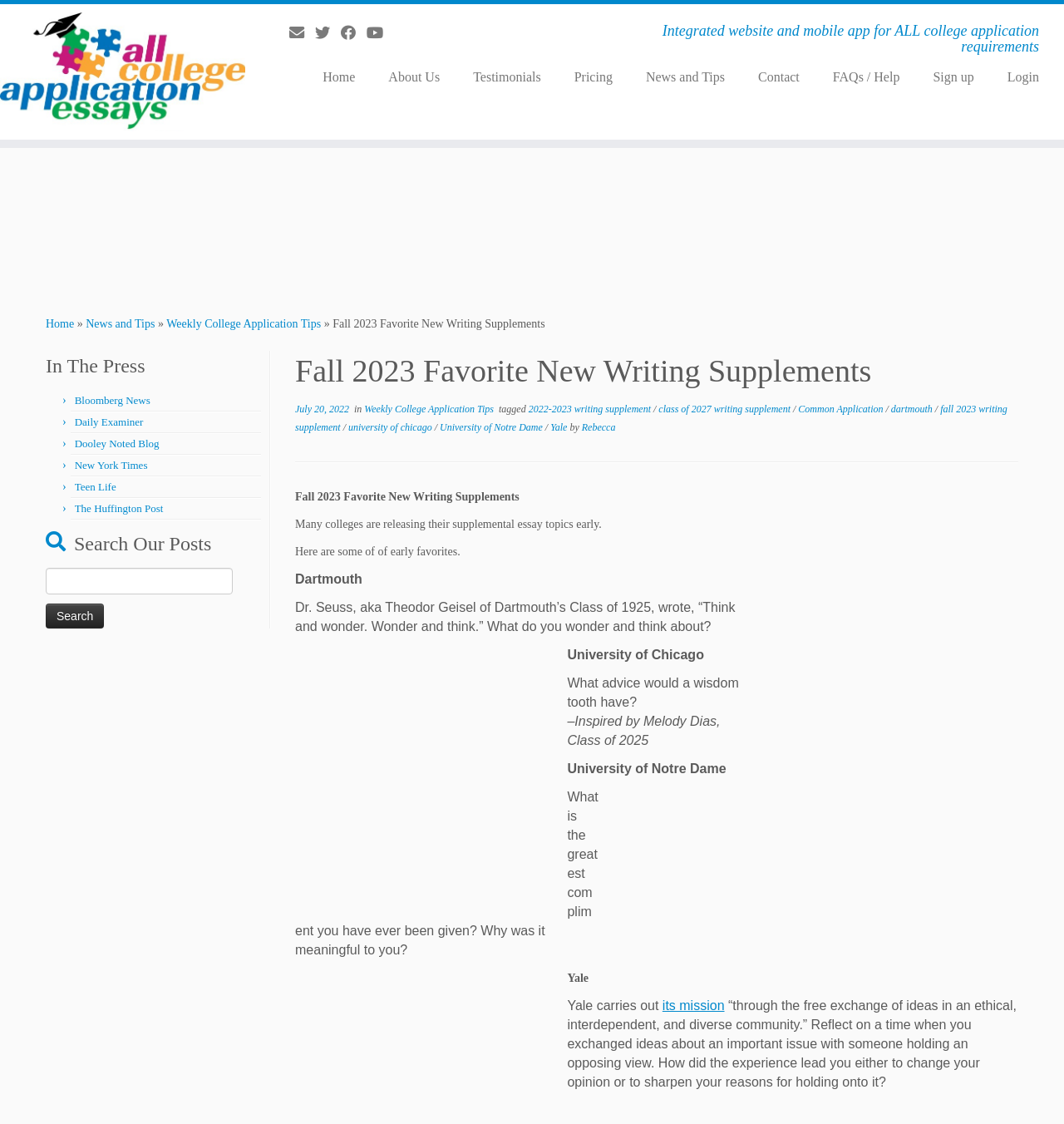Determine the bounding box coordinates for the area you should click to complete the following instruction: "Check the News and Tips section".

[0.591, 0.057, 0.697, 0.081]